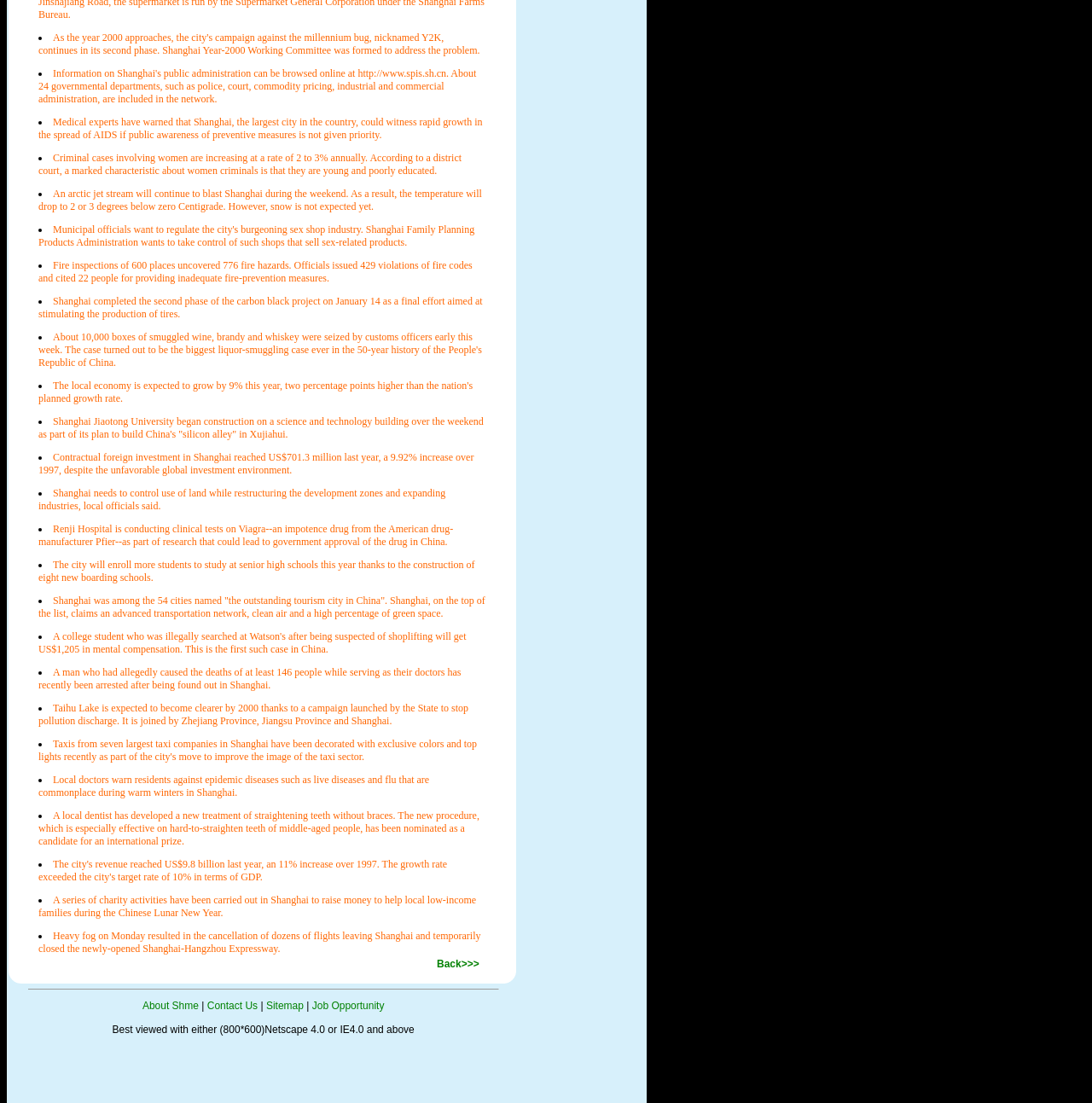Please provide the bounding box coordinate of the region that matches the element description: Customize Cookies. Coordinates should be in the format (top-left x, top-left y, bottom-right x, bottom-right y) and all values should be between 0 and 1.

None